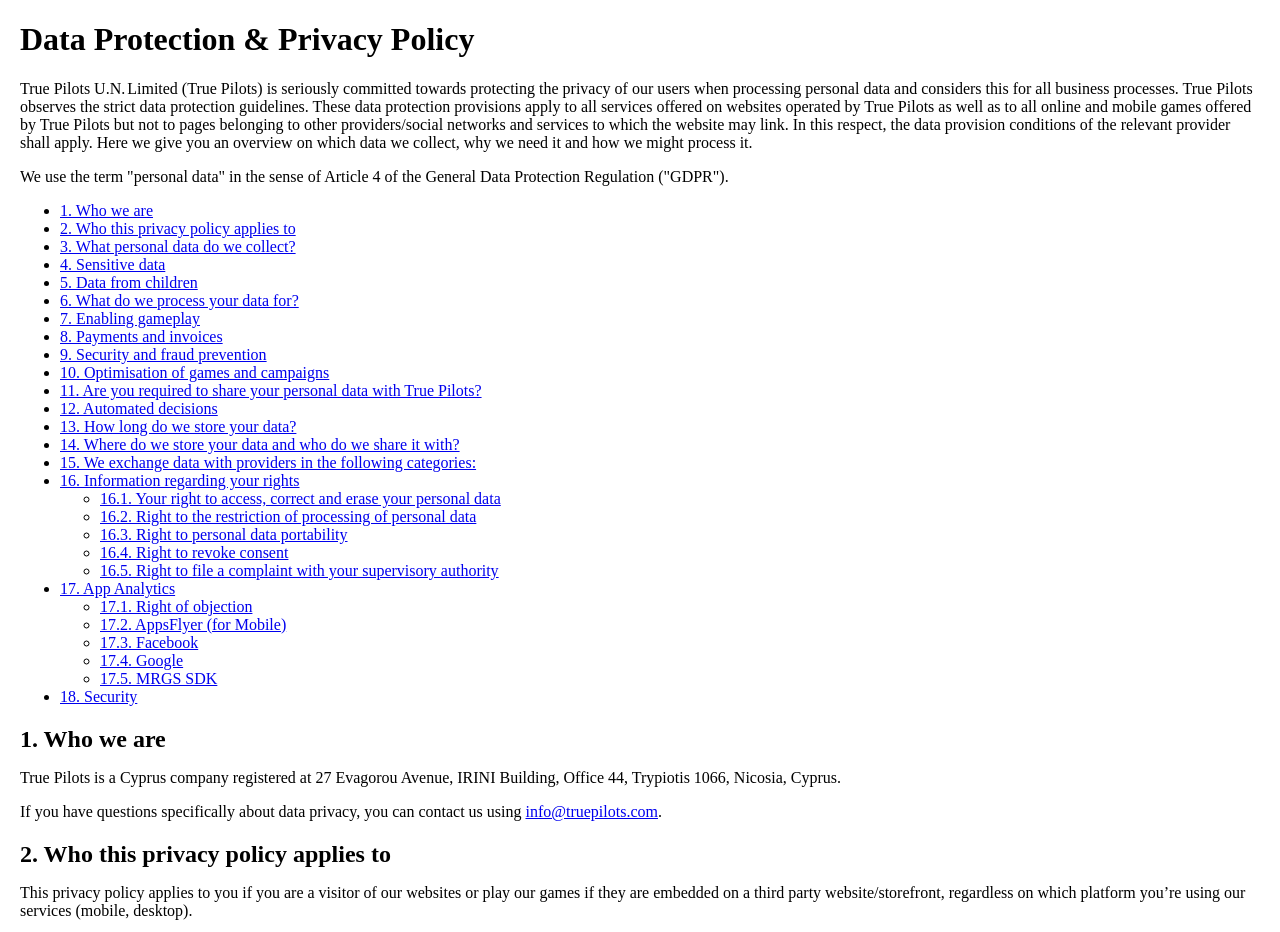Point out the bounding box coordinates of the section to click in order to follow this instruction: "Click on '1. Who we are'".

[0.047, 0.217, 0.12, 0.235]